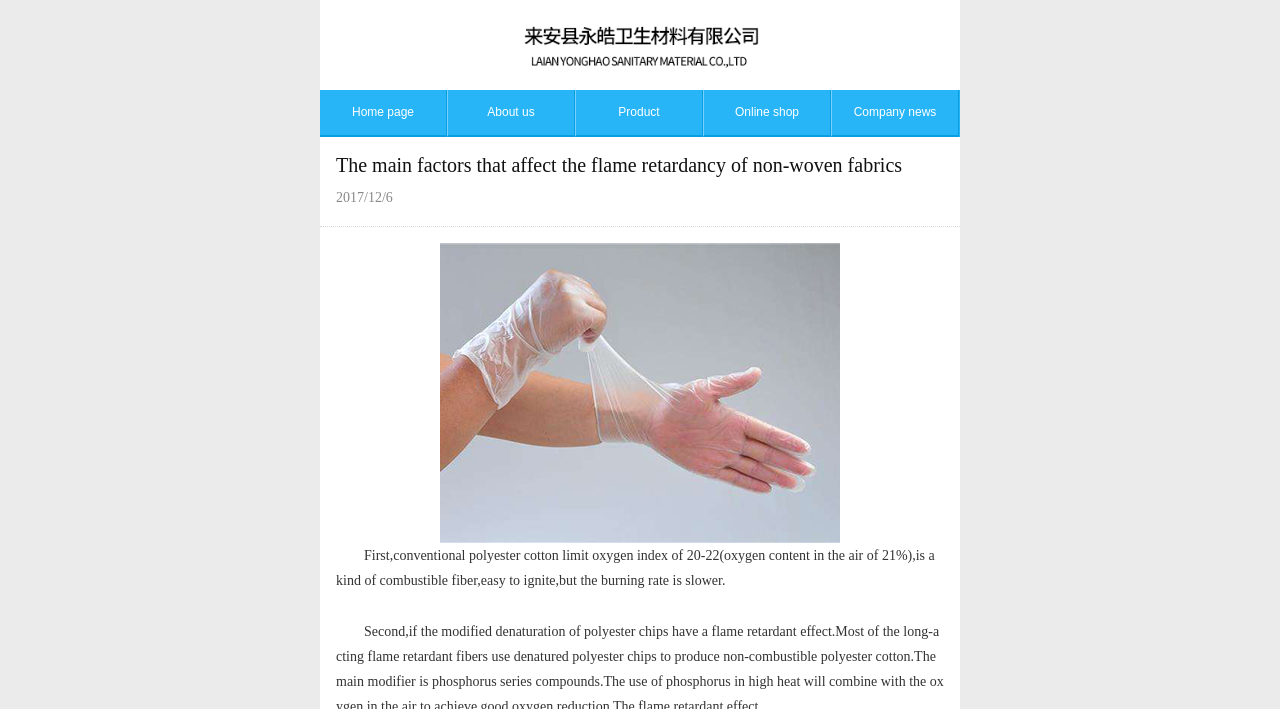Please look at the image and answer the question with a detailed explanation: What is the date mentioned on the webpage?

The webpage displays a static text element with the date '2017/12/6'.